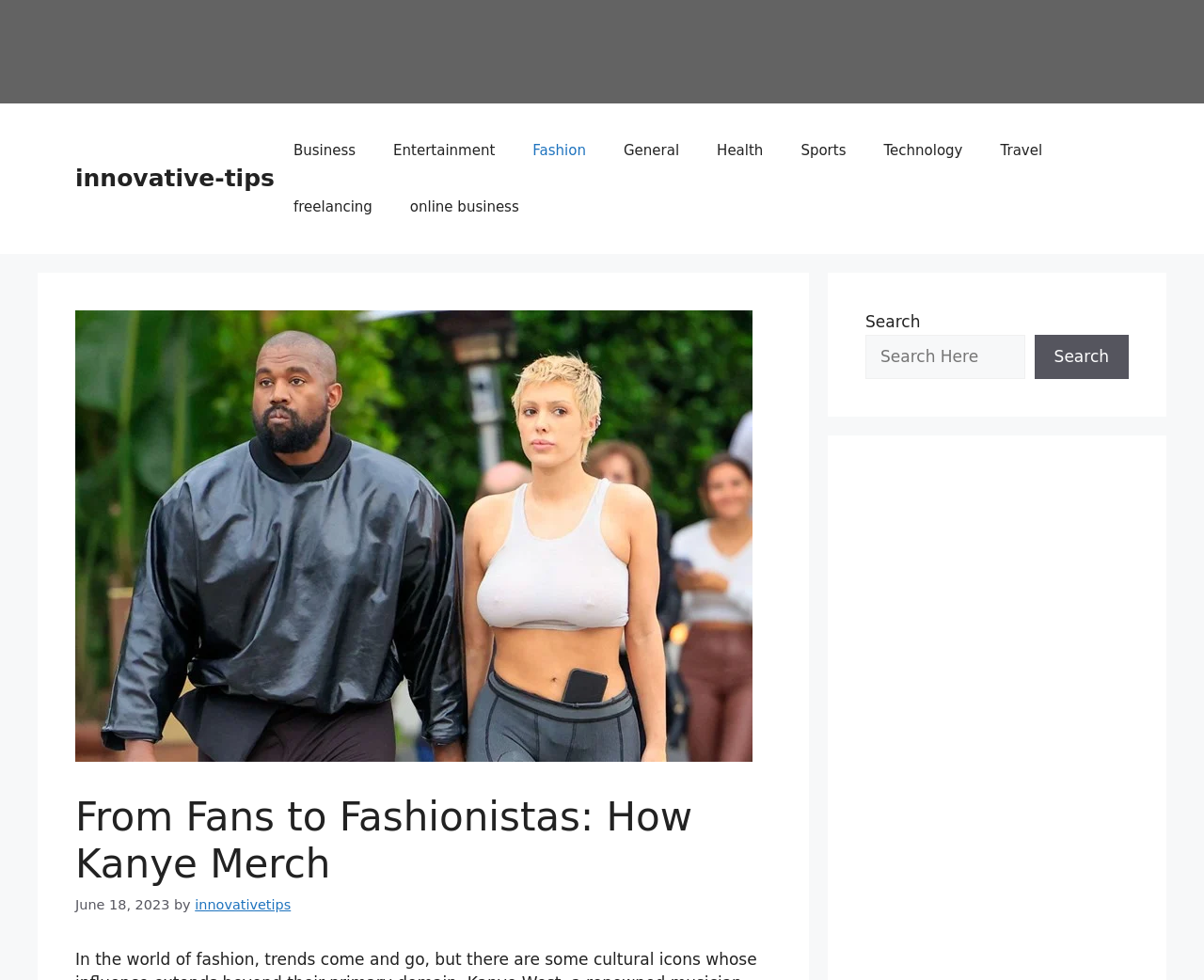Please locate the clickable area by providing the bounding box coordinates to follow this instruction: "search for something".

[0.719, 0.341, 0.851, 0.387]